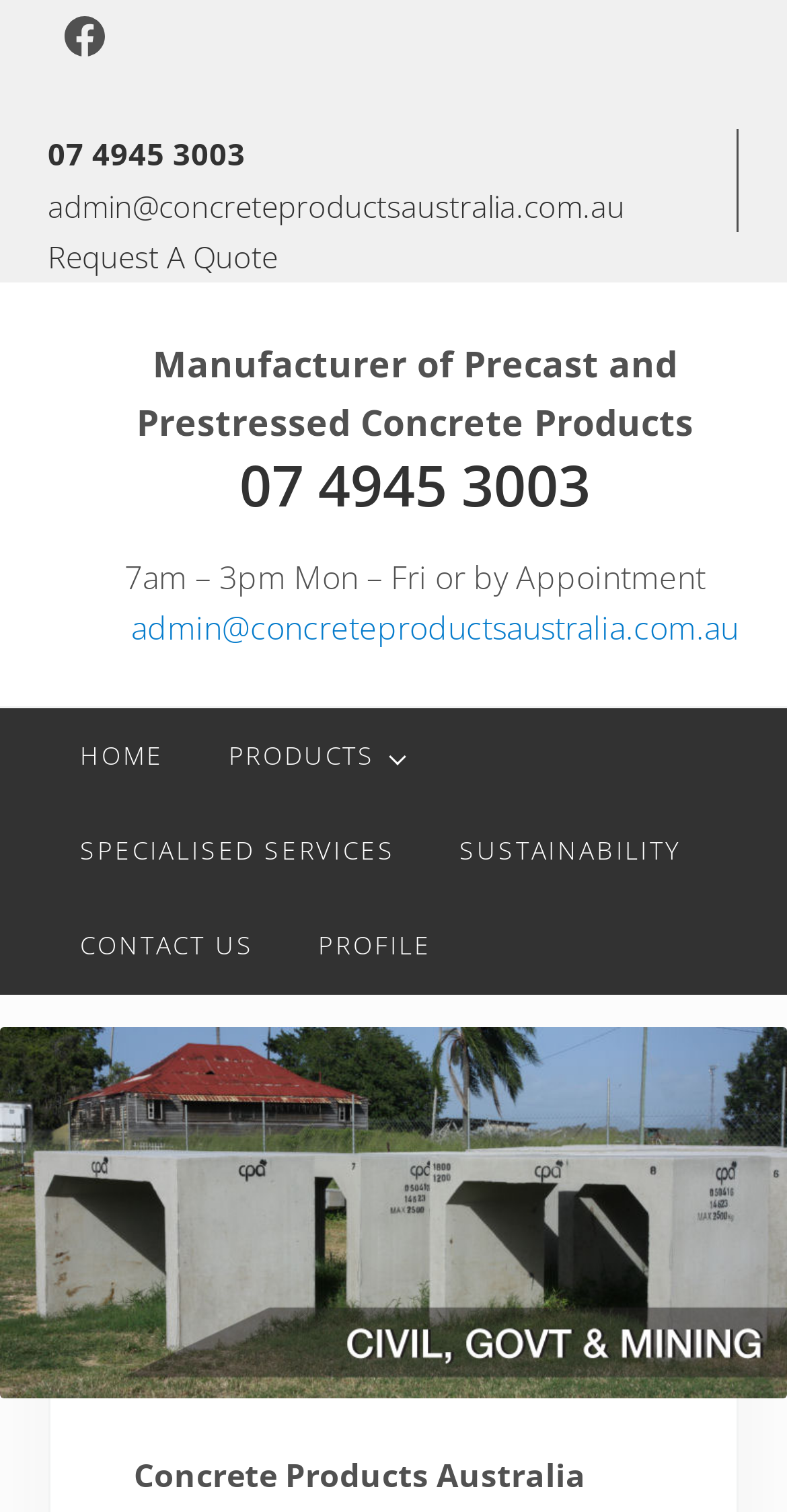Please answer the following question as detailed as possible based on the image: 
What is the company's phone number?

I found the phone number by looking at the top section of the webpage, where the company's contact information is displayed. The phone number is listed as '07 4945 3003'.